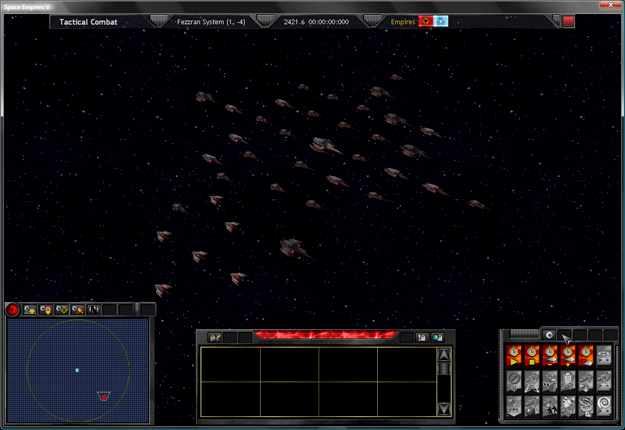What time is it in the game?
Give a detailed explanation using the information visible in the image.

The game time is indicated at the bottom of the screen interface, showing the current time as 24:21.6, suggesting a dynamic and ongoing conflict.